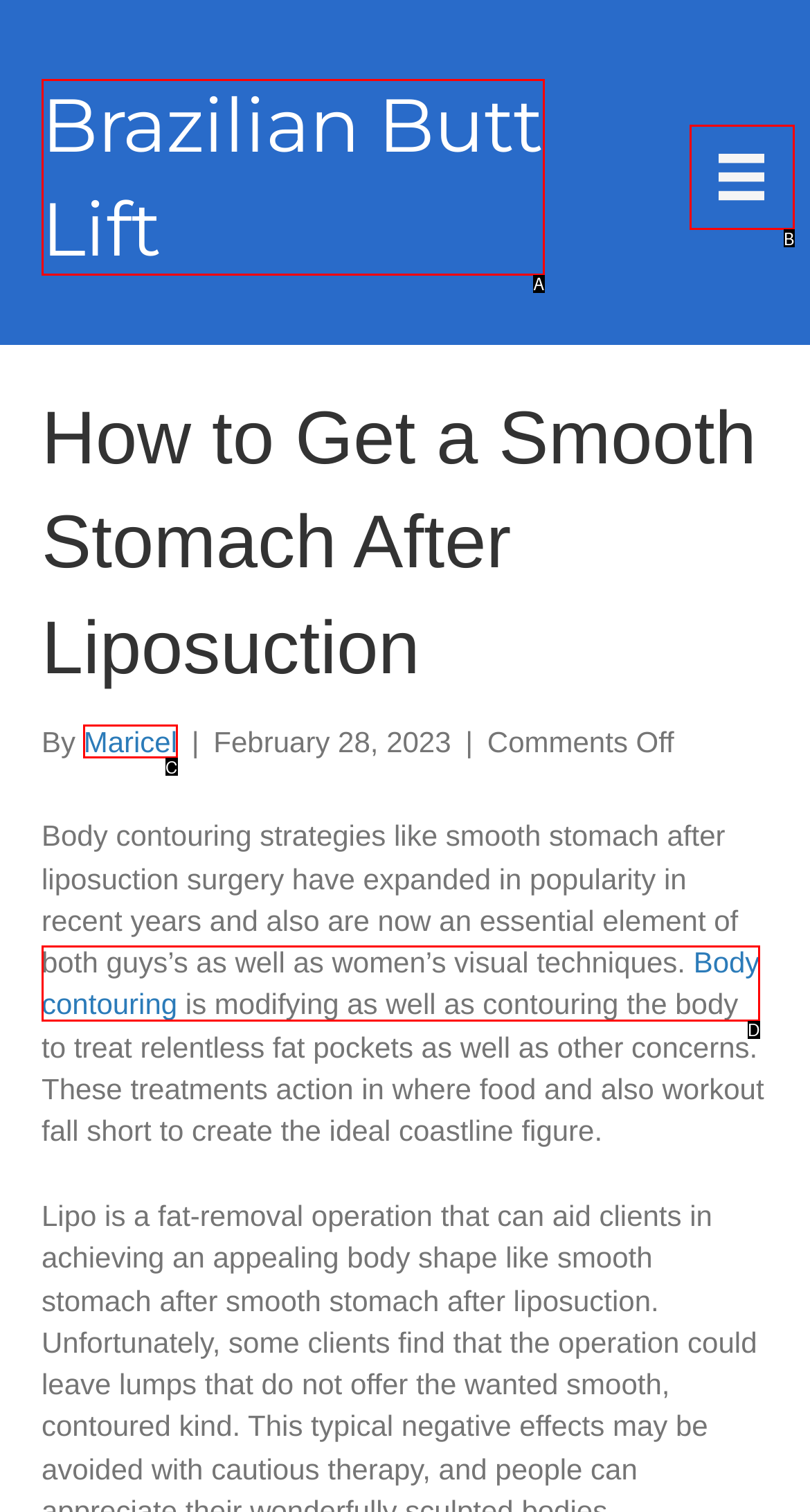Tell me the letter of the option that corresponds to the description: Maricel
Answer using the letter from the given choices directly.

C